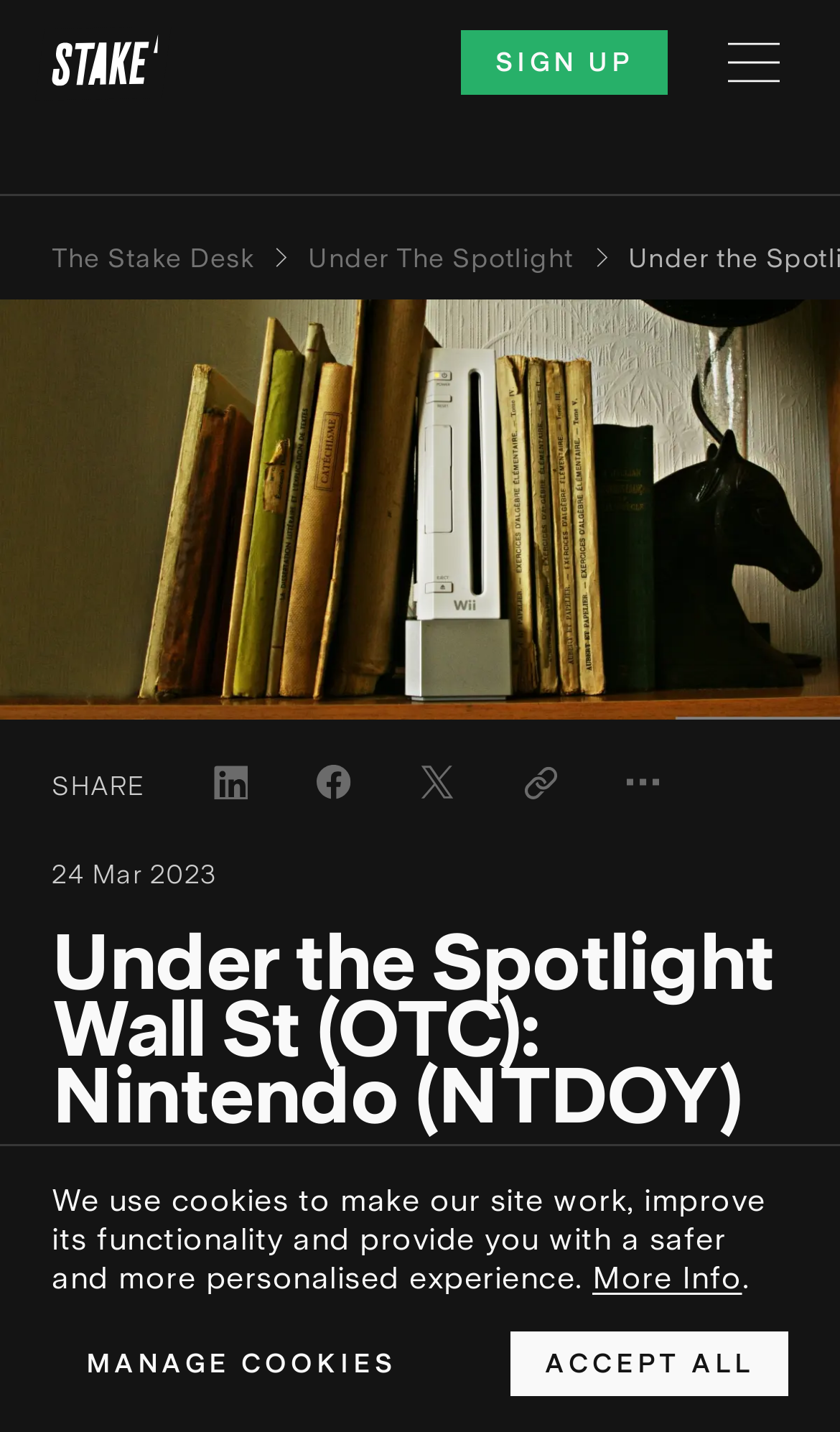Could you determine the bounding box coordinates of the clickable element to complete the instruction: "Share on LinkedIn"? Provide the coordinates as four float numbers between 0 and 1, i.e., [left, top, right, bottom].

[0.212, 0.51, 0.335, 0.582]